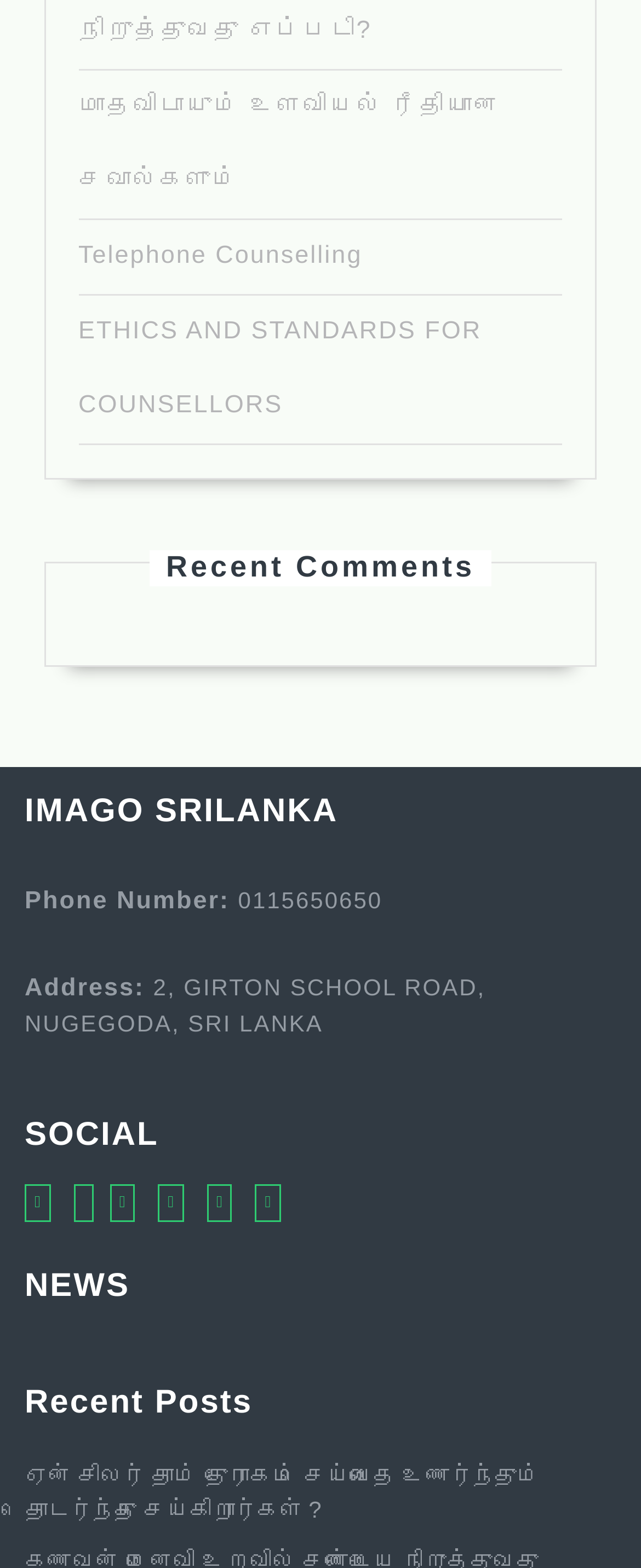Indicate the bounding box coordinates of the clickable region to achieve the following instruction: "Visit IMAGO SRILANKA."

[0.038, 0.505, 0.962, 0.548]